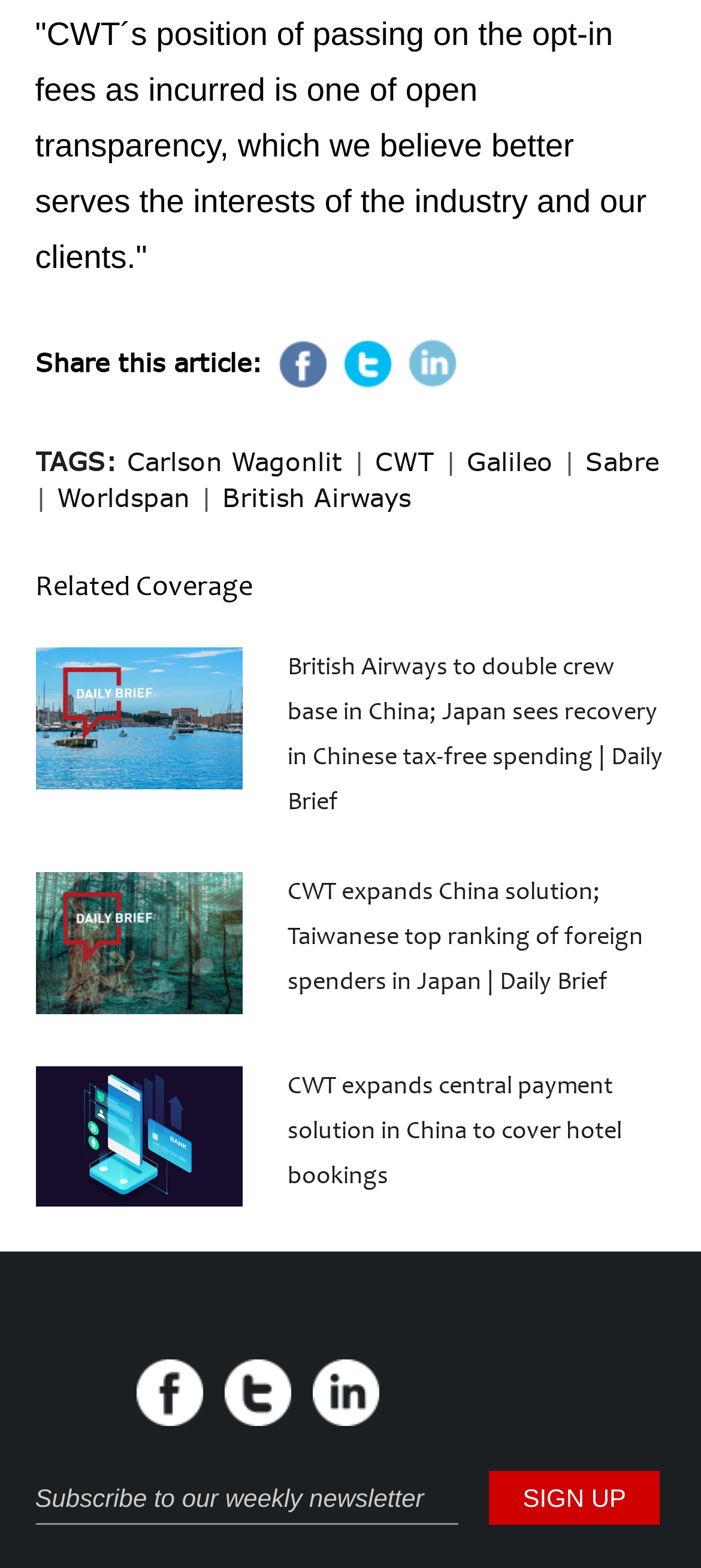What companies are mentioned in the 'TAGS:' section?
Answer the question with a detailed explanation, including all necessary information.

The 'TAGS:' section lists several companies, including Carlson Wagonlit, CWT, Galileo, Sabre, Worldspan, and British Airways. These companies are likely relevant to the article's topic and are being highlighted as important keywords.